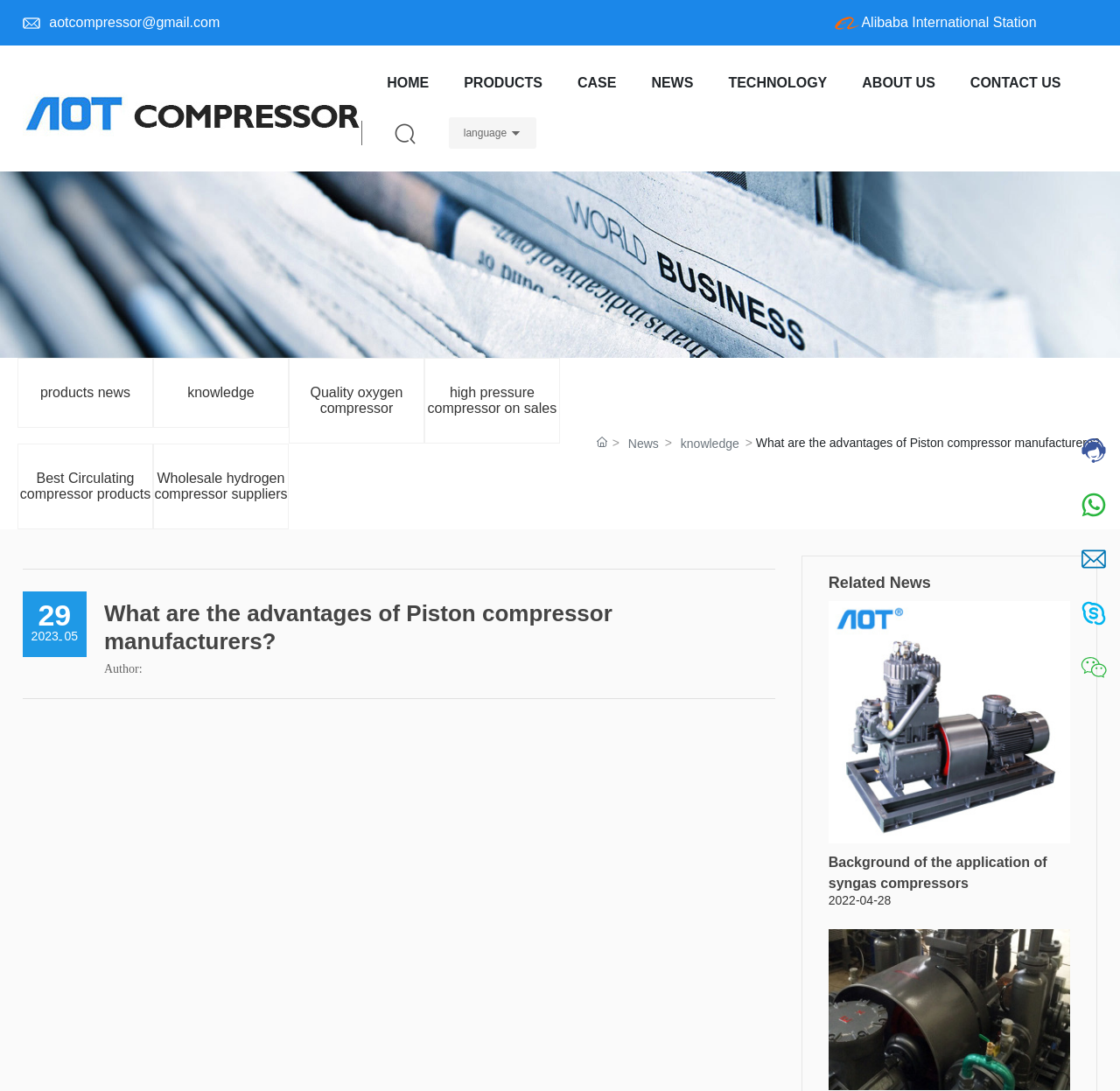Find the bounding box coordinates of the element's region that should be clicked in order to follow the given instruction: "Check the customer service hotline". The coordinates should consist of four float numbers between 0 and 1, i.e., [left, top, right, bottom].

[0.961, 0.31, 0.967, 0.5]